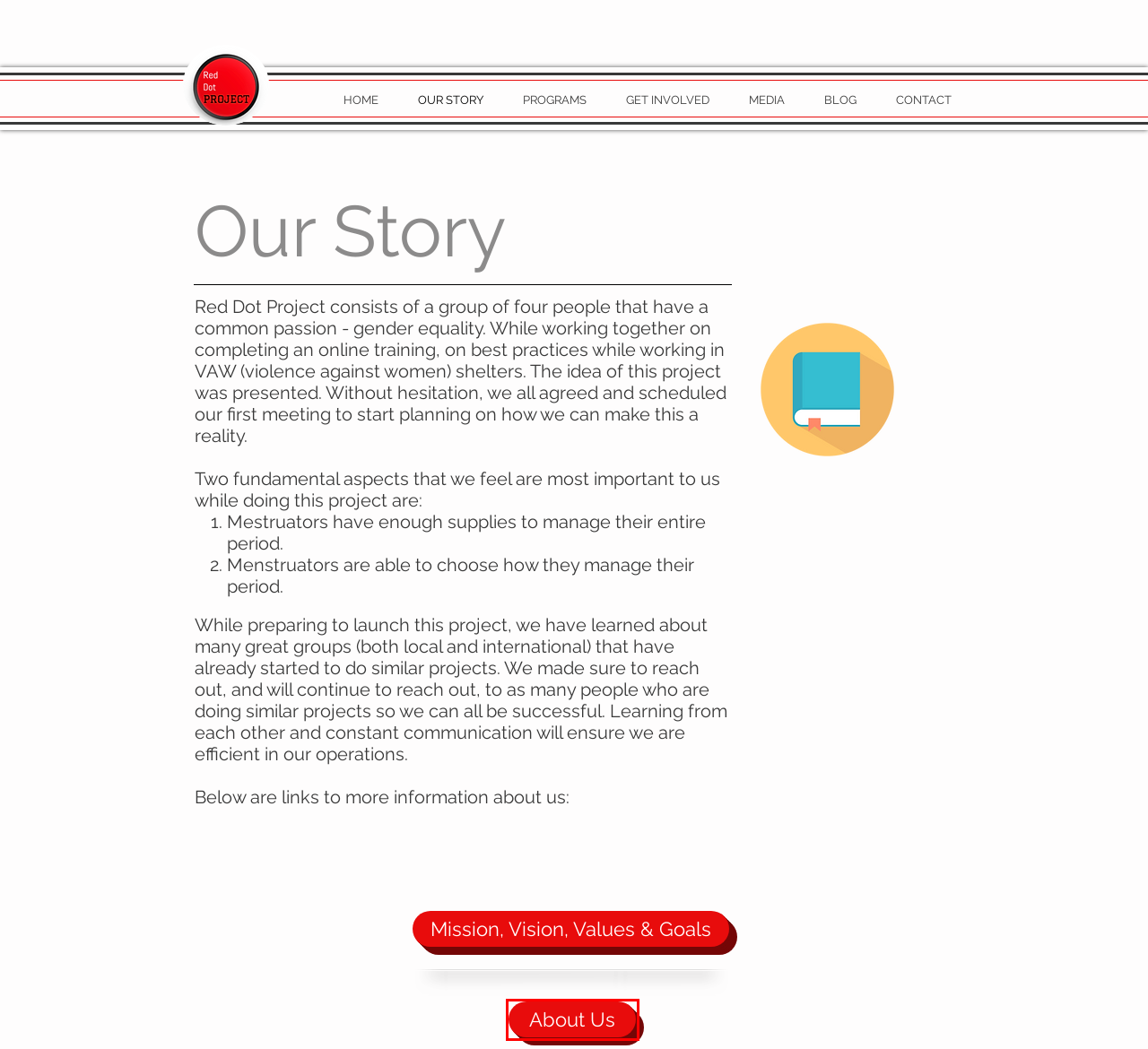Given a webpage screenshot with a UI element marked by a red bounding box, choose the description that best corresponds to the new webpage that will appear after clicking the element. The candidates are:
A. ABOUT US | reddotprojecttoronto
B. CONTACT | reddotprojecttoronto
C. PROGRAMS | reddotprojecttoronto
D. MISSION, VISION, VALUES & GOALS | reddotprojecttoronto
E. HOME | reddotprojecttoronto
F. GET INVOLVED | reddotprojecttoronto
G. MEDIA | reddotprojecttoronto
H. BLOG | reddotprojecttoronto

A